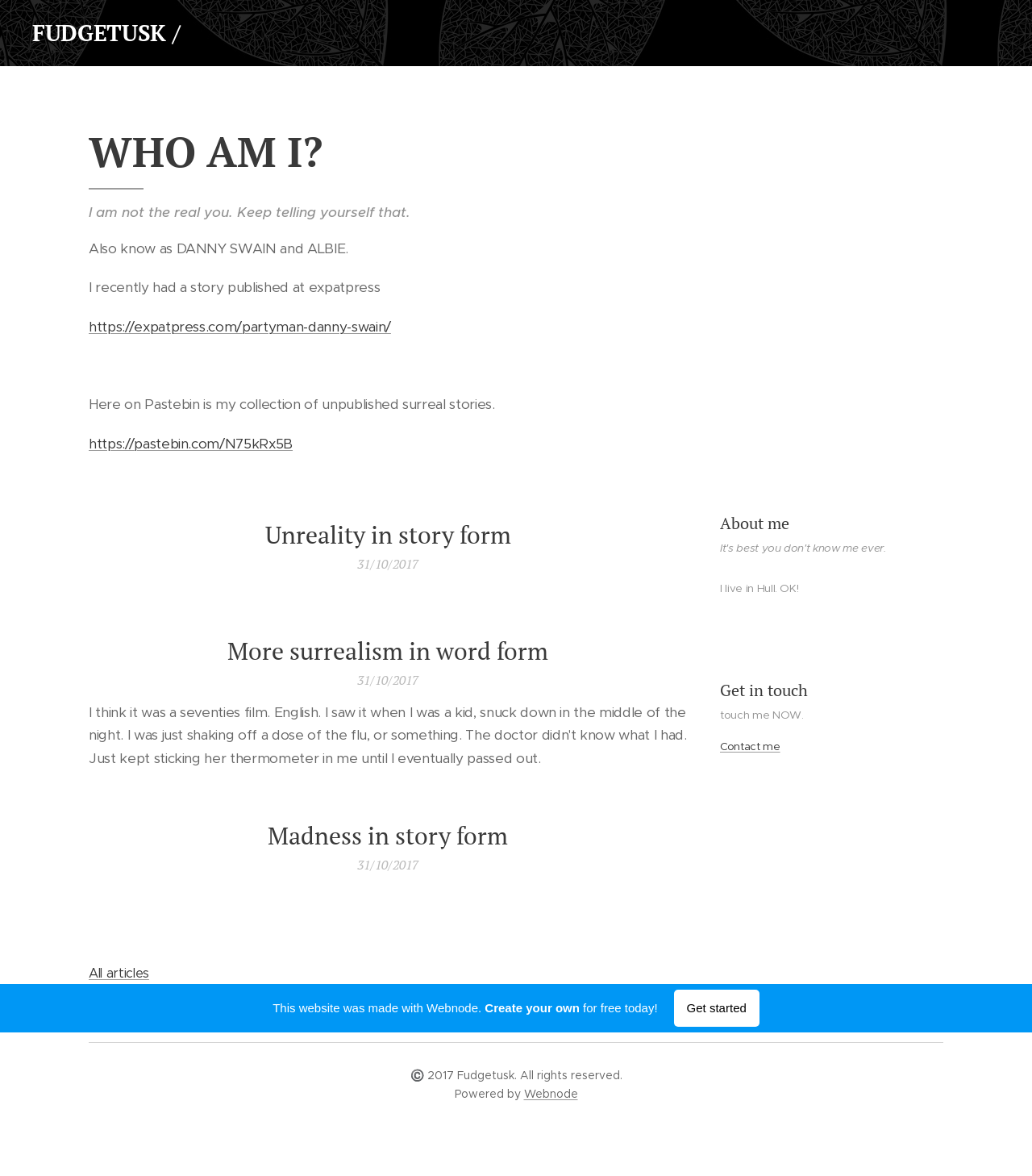Your task is to extract the text of the main heading from the webpage.

WHO AM I?